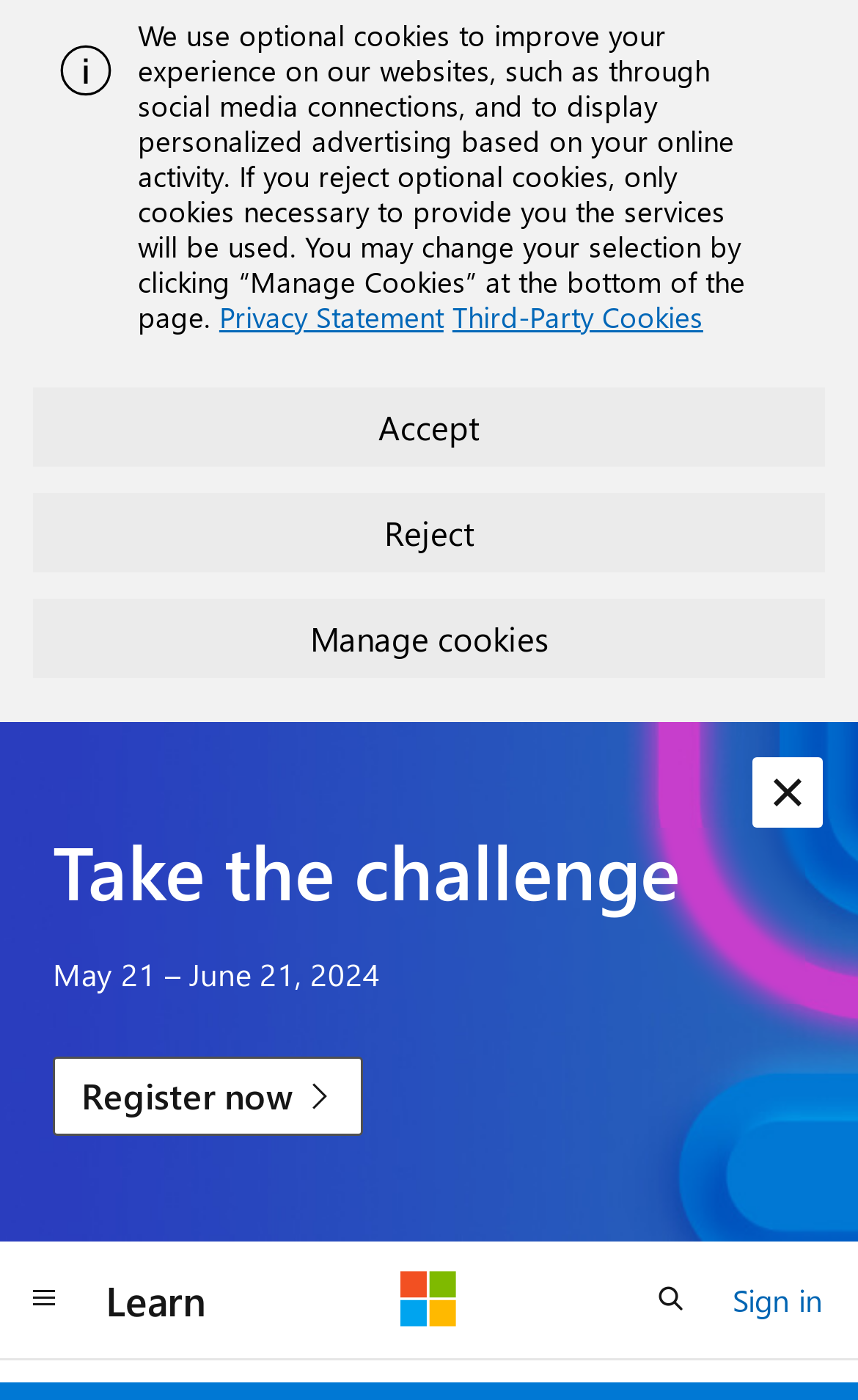Given the webpage screenshot, identify the bounding box of the UI element that matches this description: "aria-label="Global navigation" title="Global navigation"".

[0.0, 0.9, 0.103, 0.957]